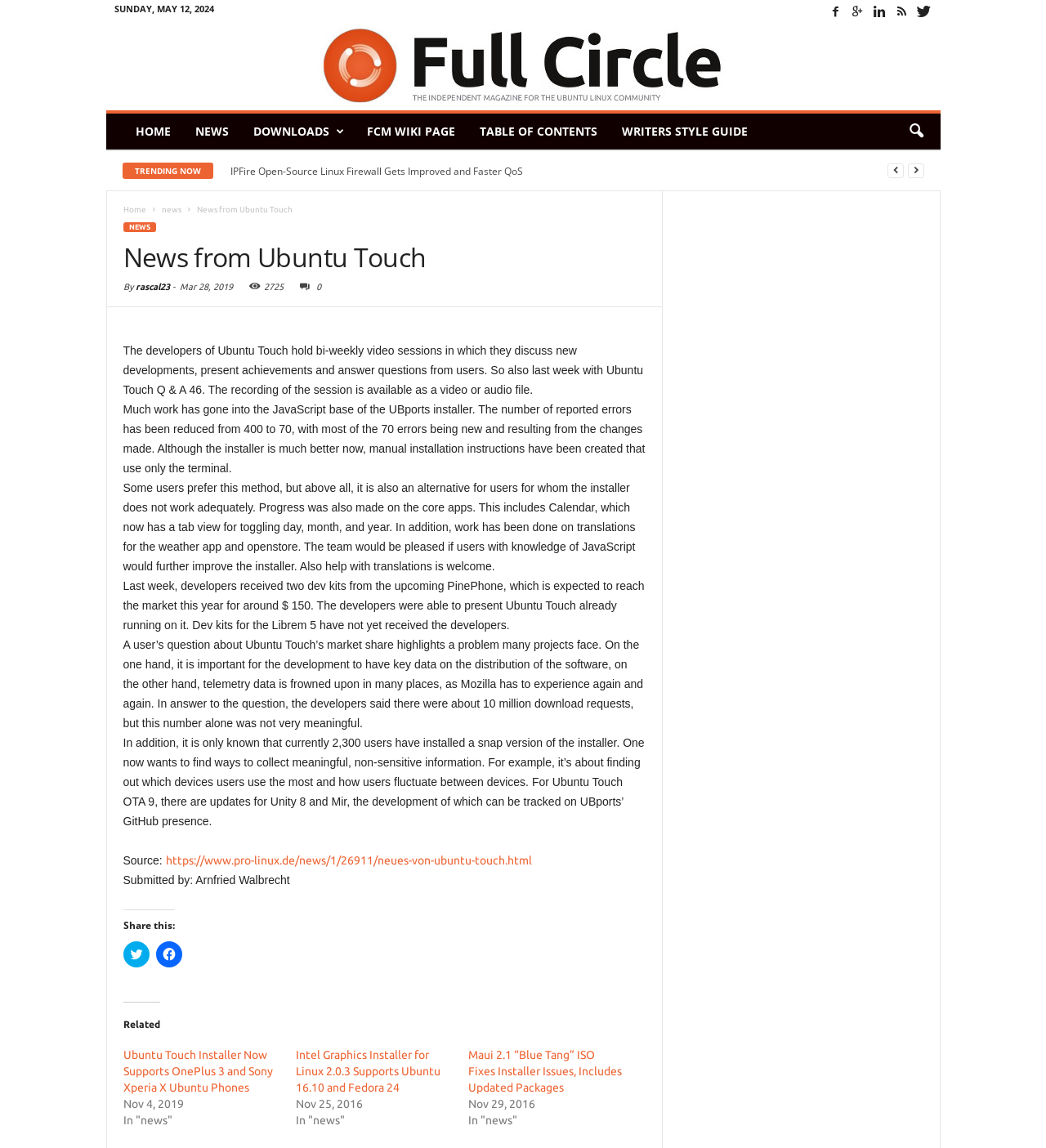What is the expected price of the PinePhone?
Using the image, answer in one word or phrase.

$150